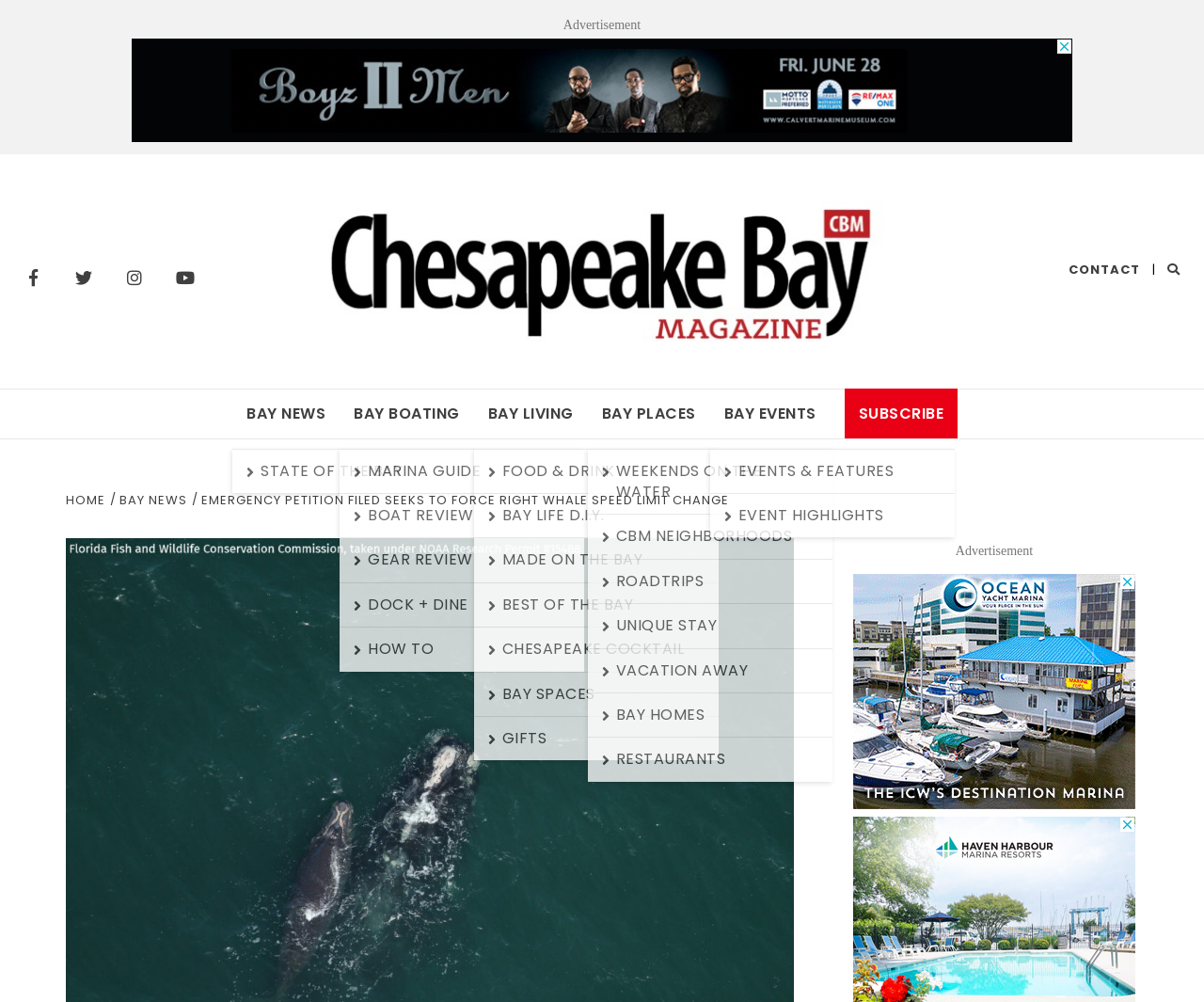How many links are there in the breadcrumb navigation?
Please provide a detailed and comprehensive answer to the question.

I counted the number of links in the breadcrumb navigation by looking at the top of the webpage, which shows three links: HOME, BAY NEWS, and the current page.